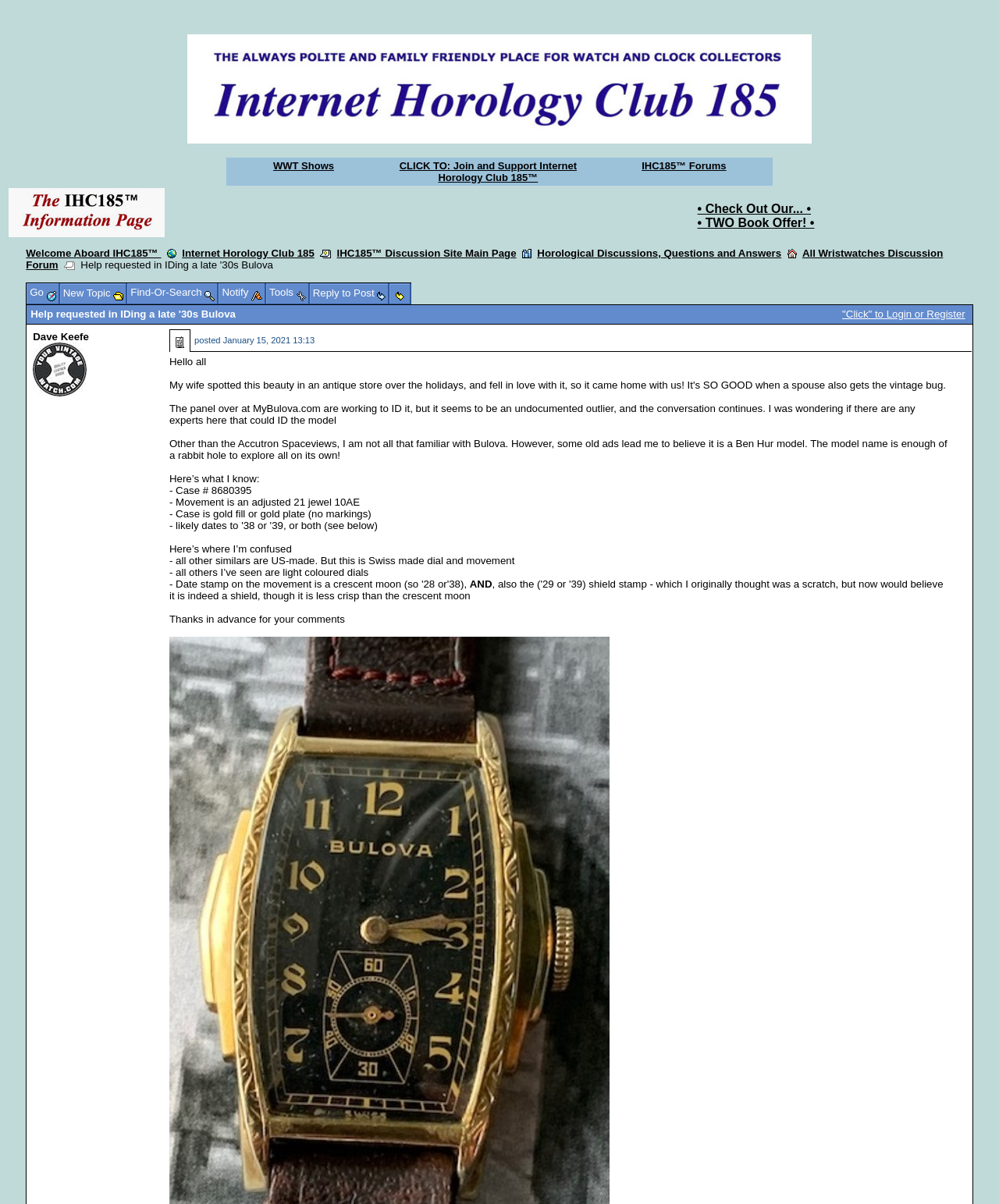Based on the visual content of the image, answer the question thoroughly: What is the topic of the discussion?

The topic of the discussion is identified by the title of the webpage, which is 'Help requested in IDing a late '30s Bulova'. This title is displayed at the top of the webpage and indicates the main topic of the conversation.